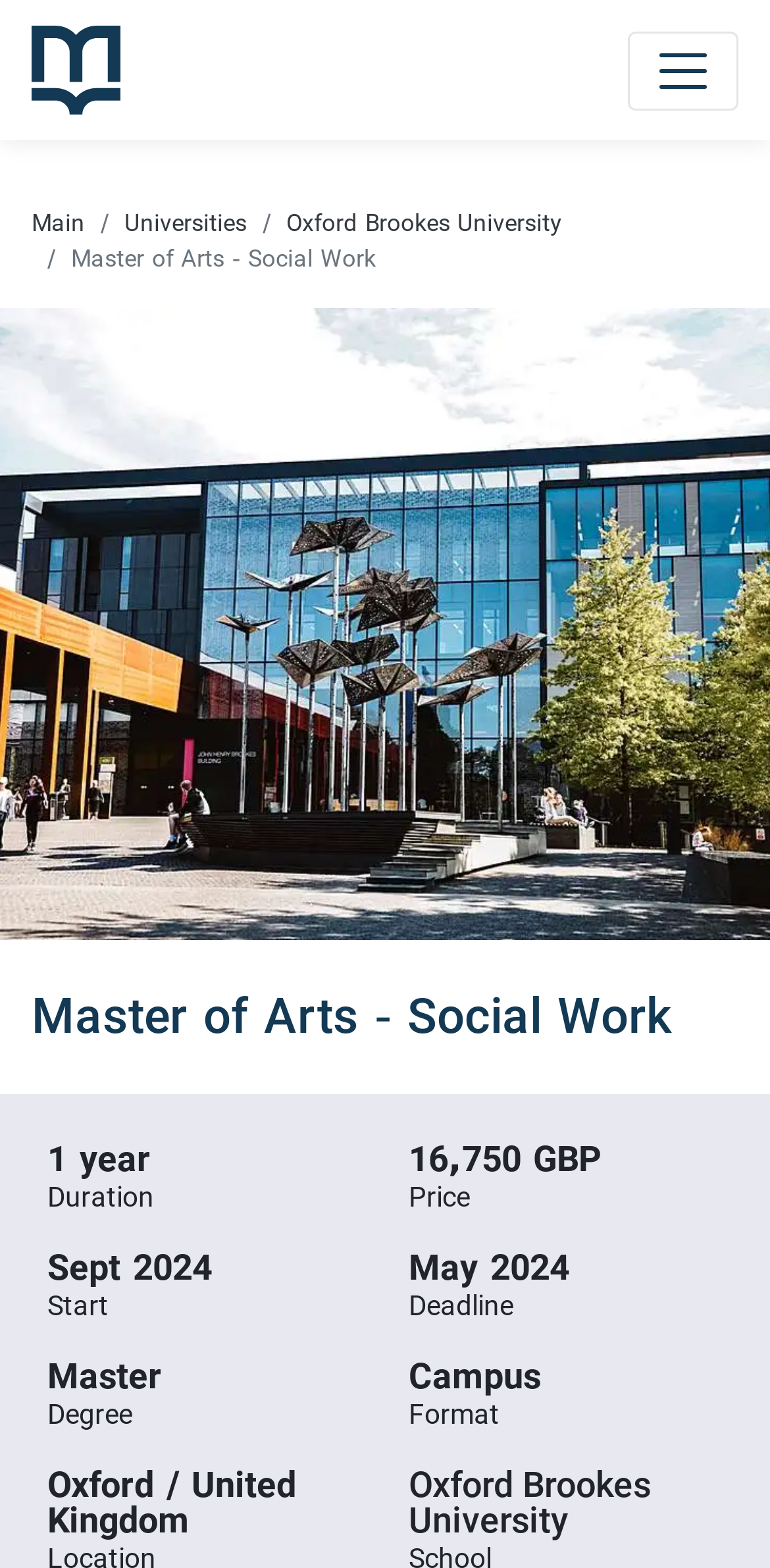What is the degree level of the Master of Arts - Social Work program?
Refer to the image and provide a thorough answer to the question.

I found the answer by looking at the description list on the webpage, where it says 'Degree: Master'.